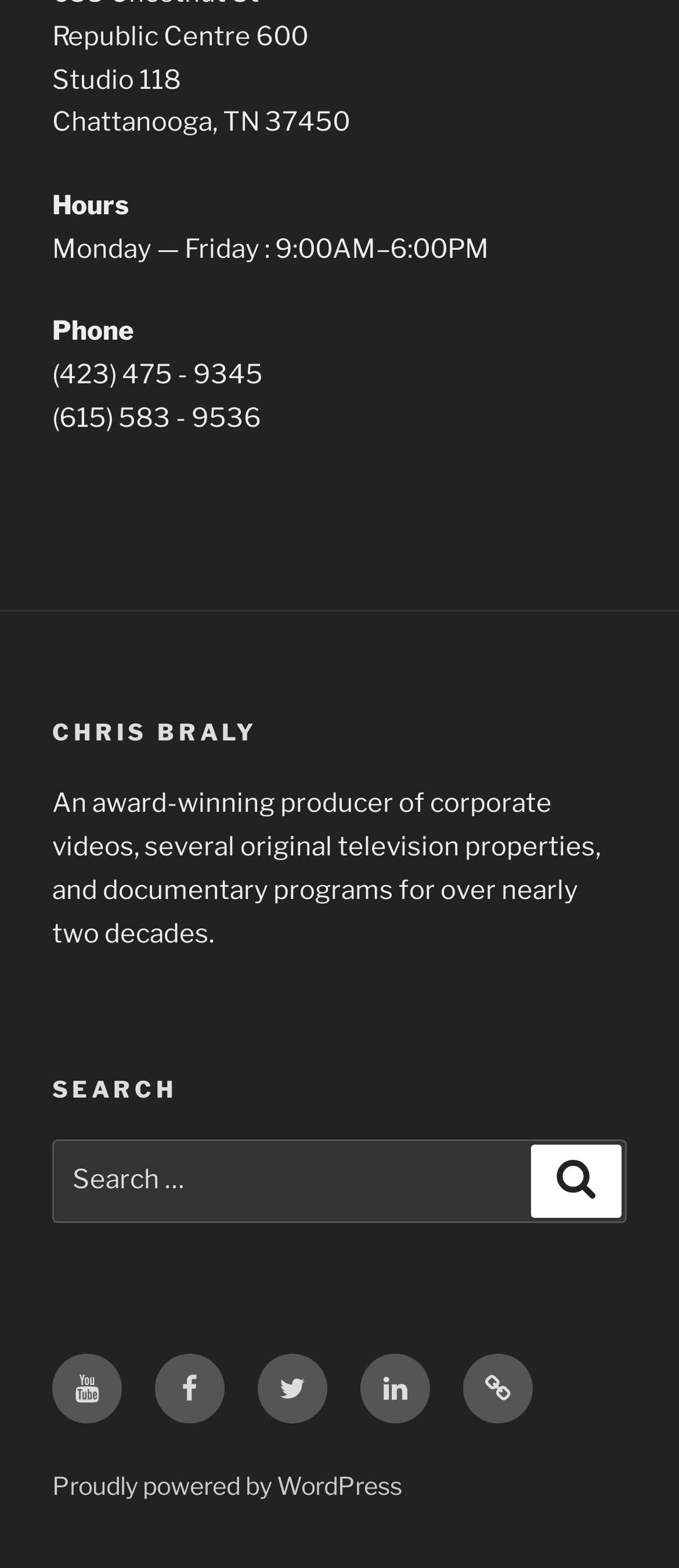What social media platforms are linked?
Please provide a single word or phrase based on the screenshot.

Youtube, Facebook, Twitter, LinkedIn